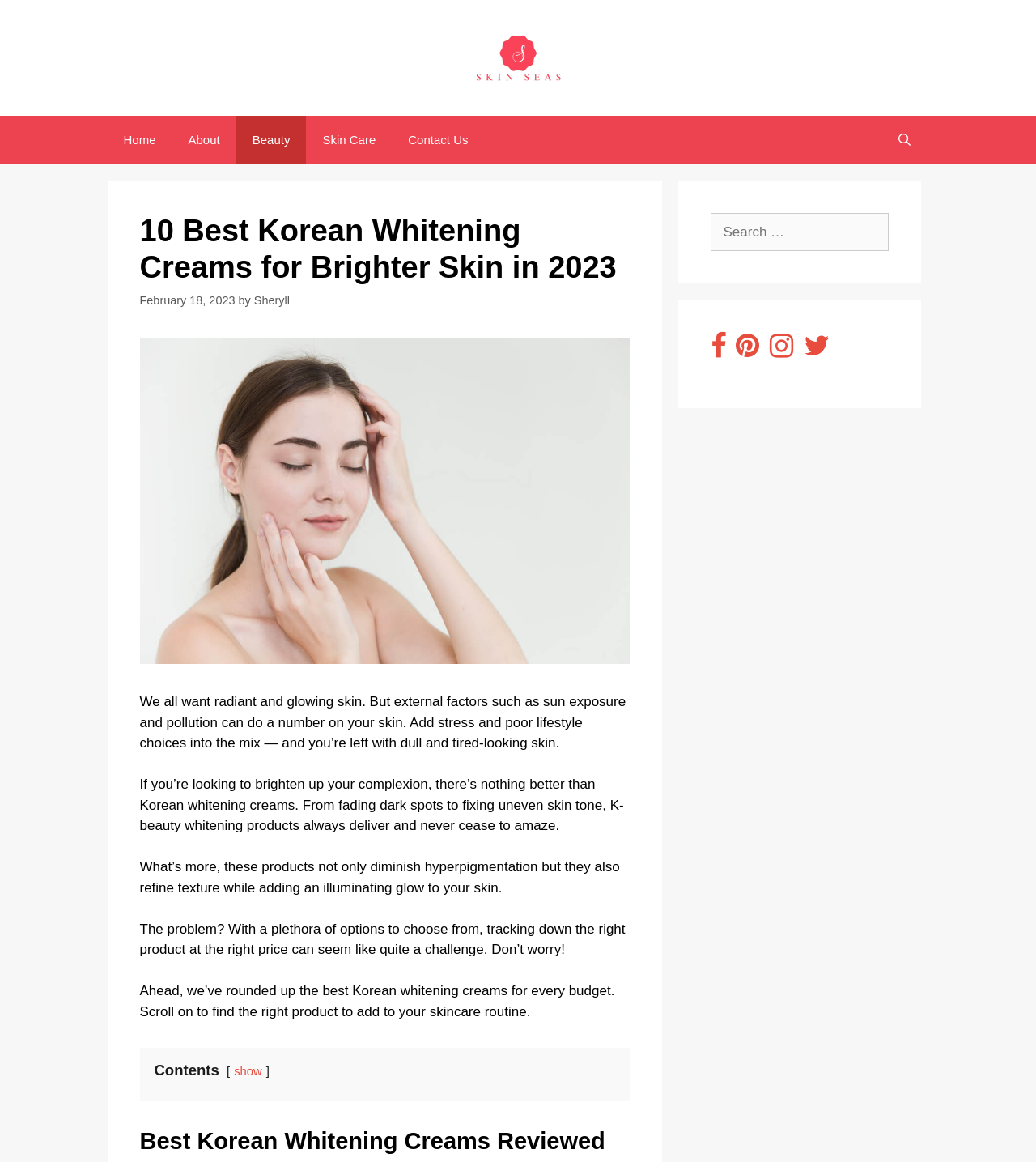Pinpoint the bounding box coordinates of the area that should be clicked to complete the following instruction: "Search for something". The coordinates must be given as four float numbers between 0 and 1, i.e., [left, top, right, bottom].

[0.686, 0.183, 0.857, 0.216]